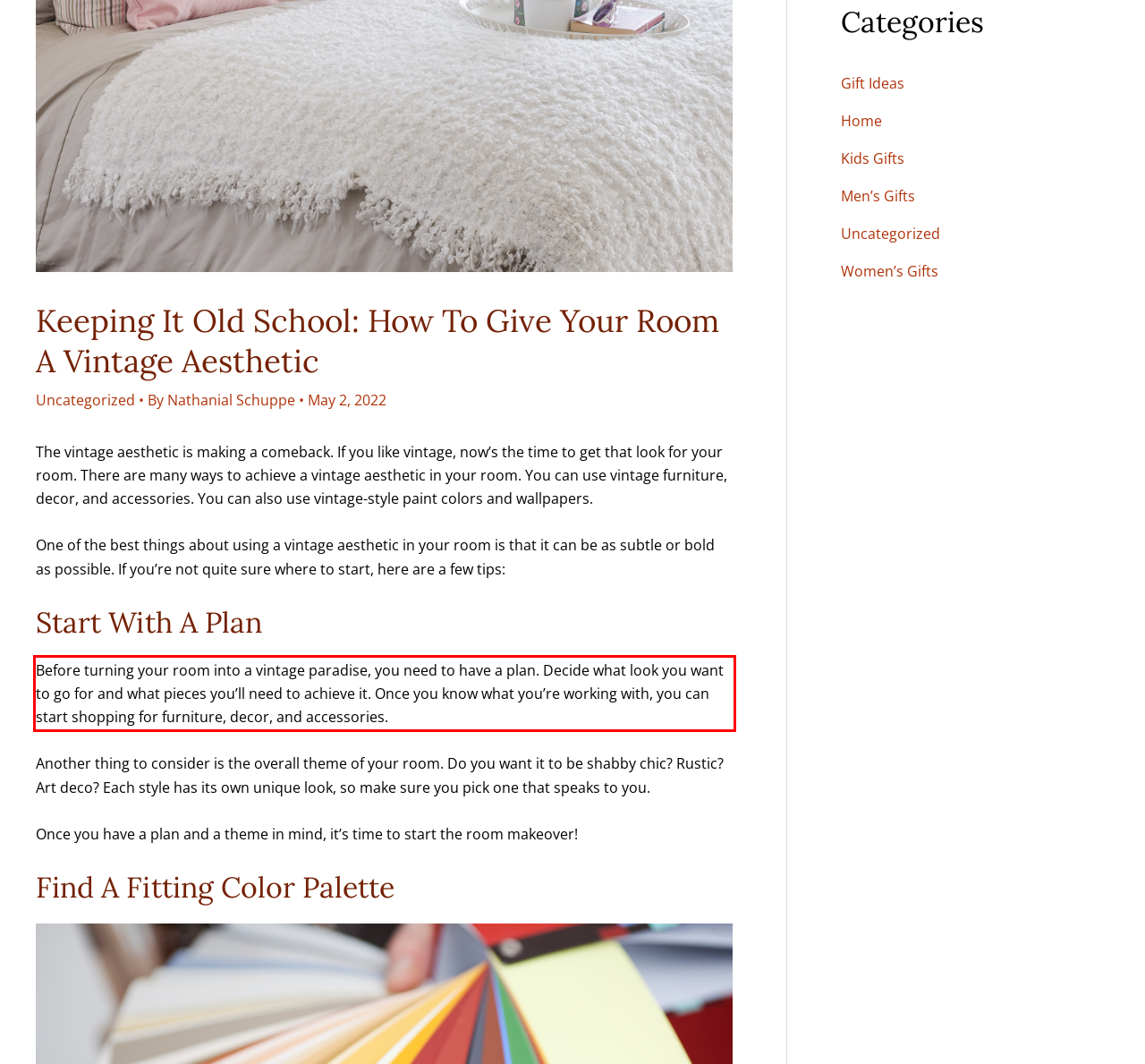Given a webpage screenshot, locate the red bounding box and extract the text content found inside it.

Before turning your room into a vintage paradise, you need to have a plan. Decide what look you want to go for and what pieces you’ll need to achieve it. Once you know what you’re working with, you can start shopping for furniture, decor, and accessories.